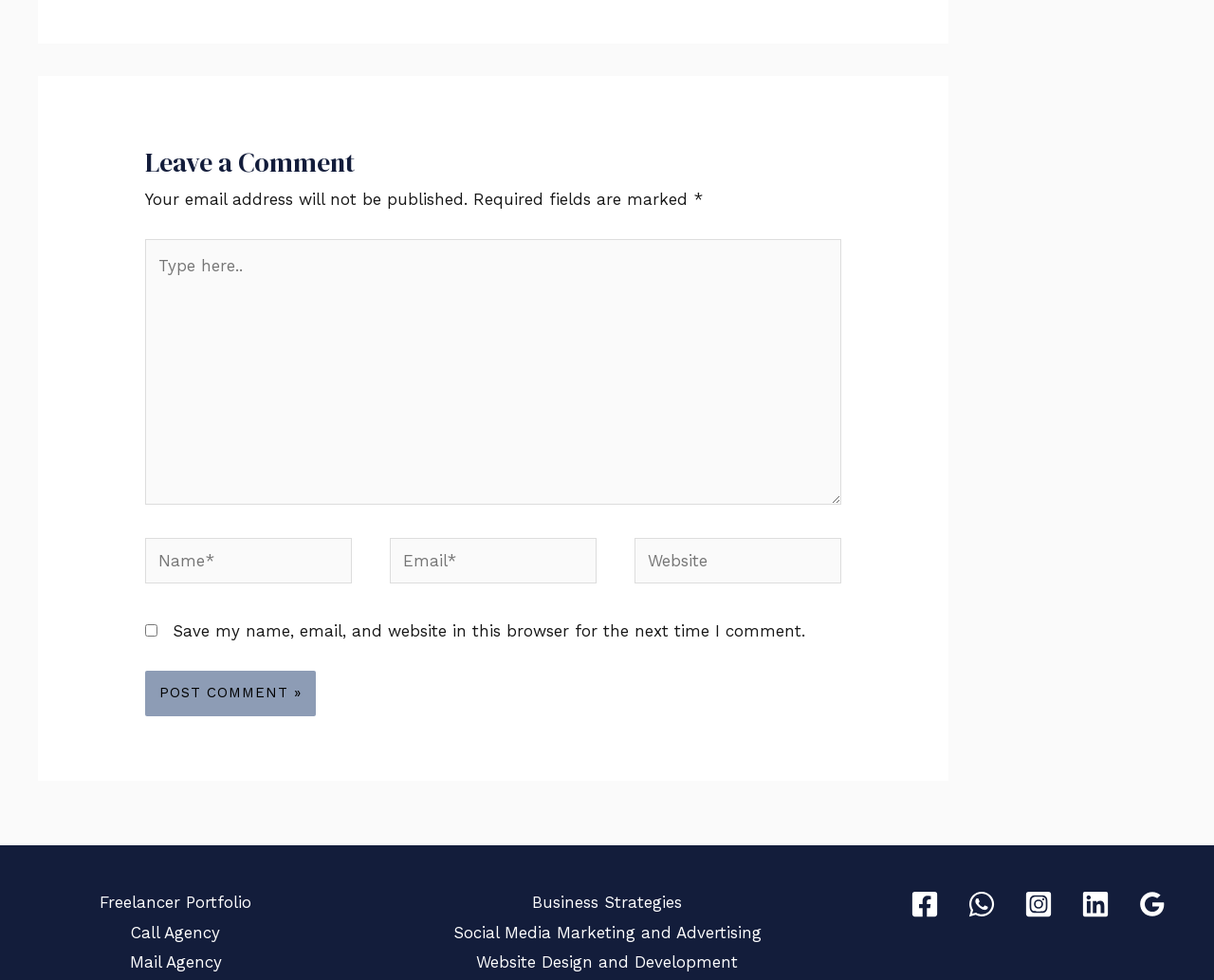Determine the bounding box coordinates for the clickable element to execute this instruction: "Type your comment". Provide the coordinates as four float numbers between 0 and 1, i.e., [left, top, right, bottom].

[0.12, 0.244, 0.693, 0.515]